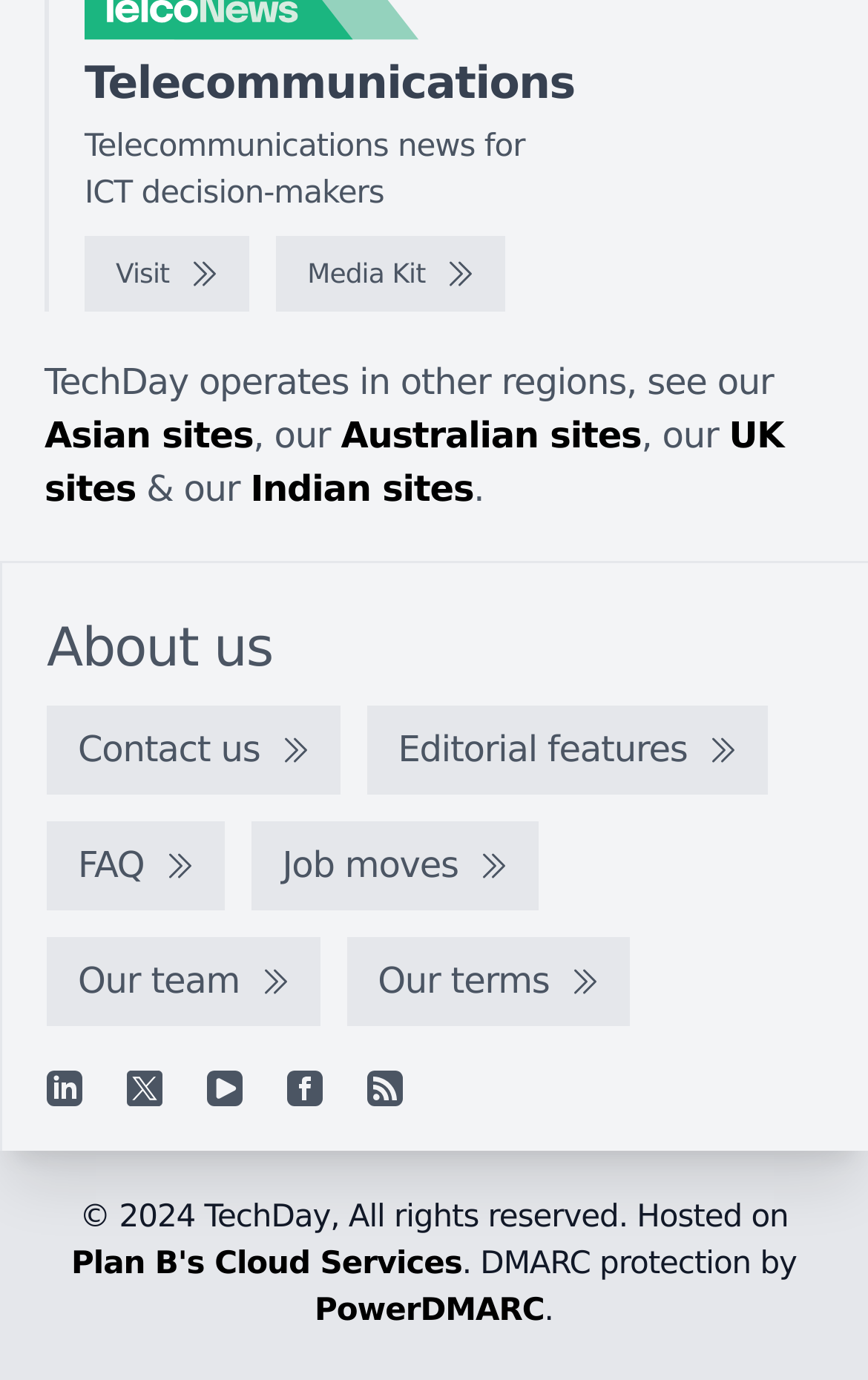Find the bounding box coordinates for the HTML element described as: "Visit". The coordinates should consist of four float values between 0 and 1, i.e., [left, top, right, bottom].

[0.097, 0.172, 0.287, 0.226]